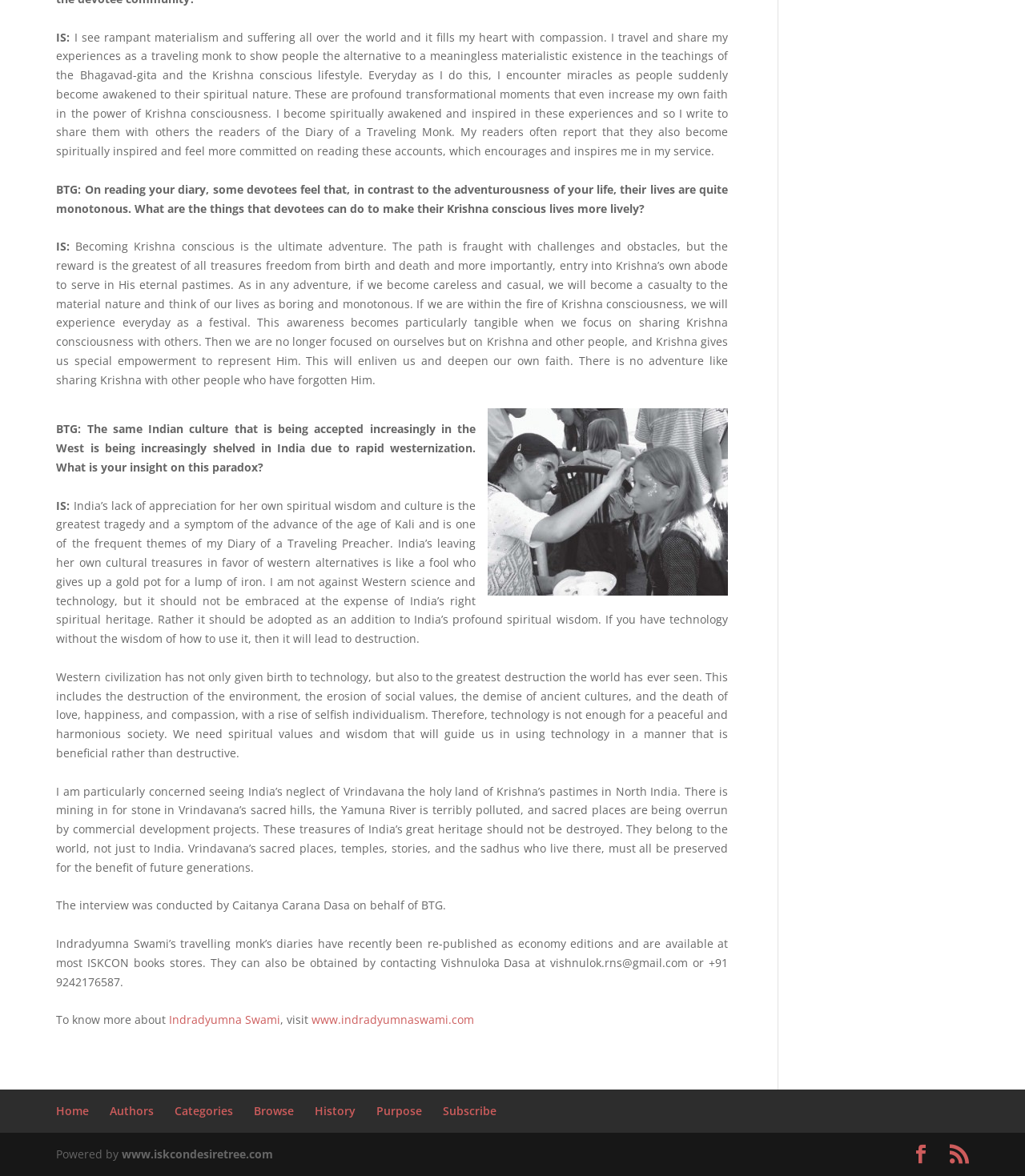Could you locate the bounding box coordinates for the section that should be clicked to accomplish this task: "Go to home page".

None